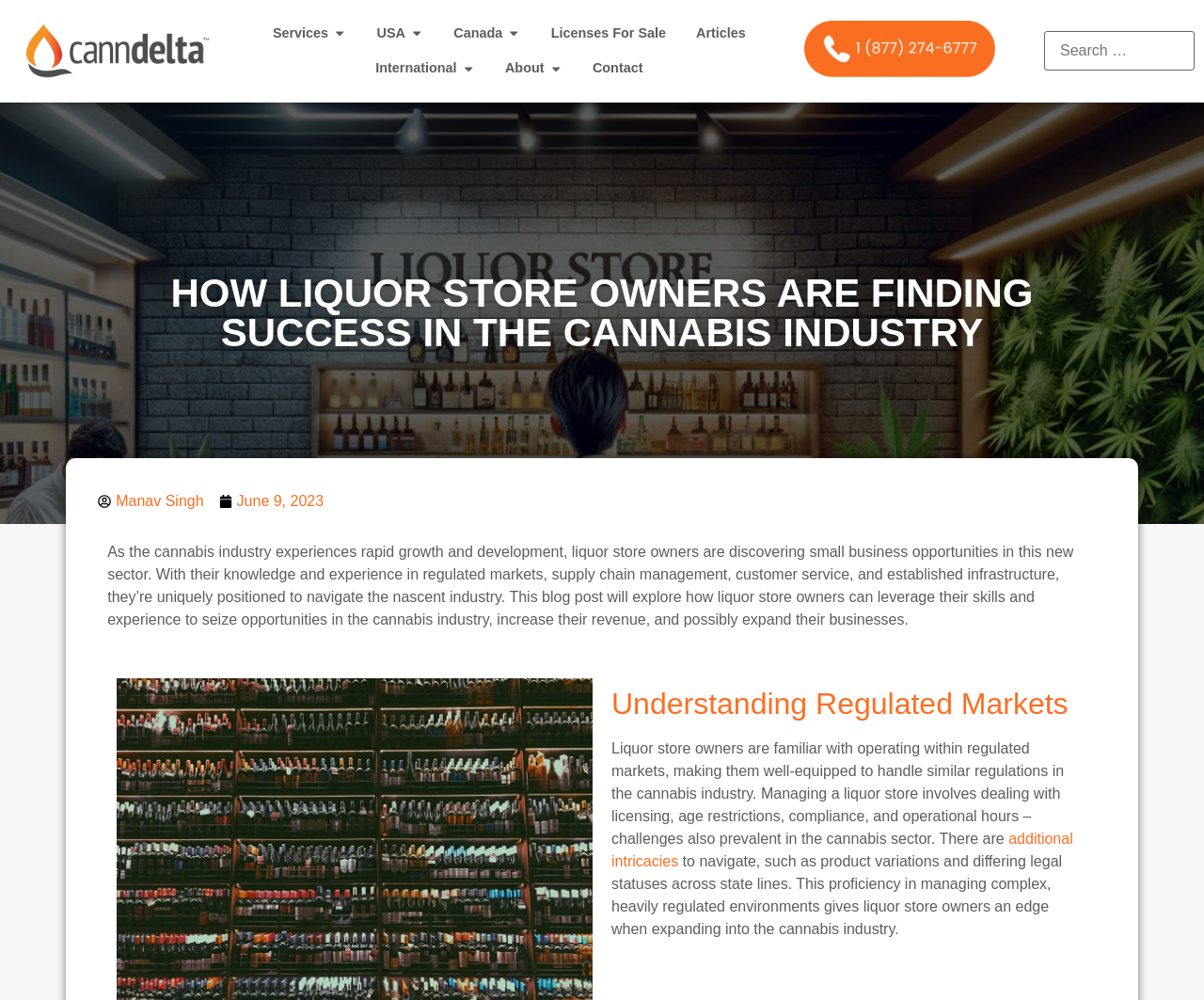Detail the various sections and features of the webpage.

The webpage is about how liquor store owners can find success in the cannabis industry. At the top left, there is a link to an unknown destination. Next to it, a navigation menu is located, which contains several buttons and links, including "Services", "USA", "Canada", "Licenses For Sale", "Articles", "International", "About", and "Contact". 

Below the navigation menu, there is a heading that reads "HOW LIQUOR STORE OWNERS ARE FINDING SUCCESS IN THE CANNABIS INDUSTRY". Underneath the heading, there are two links, one to "Manav Singh" and another to "June 9, 2023", with a time indicator next to the date.

The main content of the webpage starts with a paragraph of text that explains how liquor store owners can leverage their skills and experience to seize opportunities in the cannabis industry. This is followed by a heading "Understanding Regulated Markets", and then a block of text that discusses how liquor store owners are familiar with operating within regulated markets, making them well-equipped to handle similar regulations in the cannabis industry. The text also mentions that managing a liquor store involves dealing with licensing, age restrictions, compliance, and operational hours, which are similar challenges in the cannabis sector. There is a link to "additional intricacies" within the text, which provides more information on the topic.